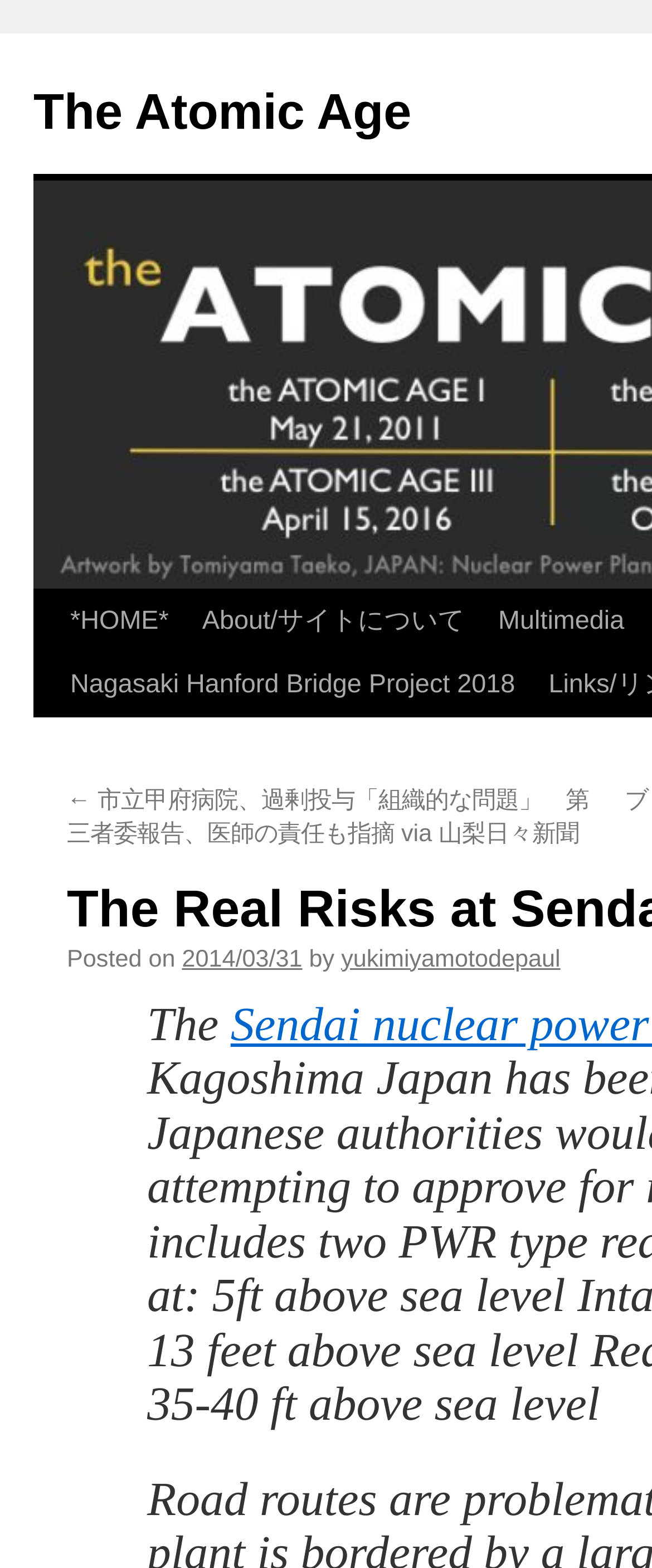Can you give a comprehensive explanation to the question given the content of the image?
How many main navigation links are there?

I counted the main navigation links by looking at the link elements with the texts 'HOME', 'About/サイトについて', and 'Multimedia', which are located at the top of the webpage and are likely to be the main navigation links.